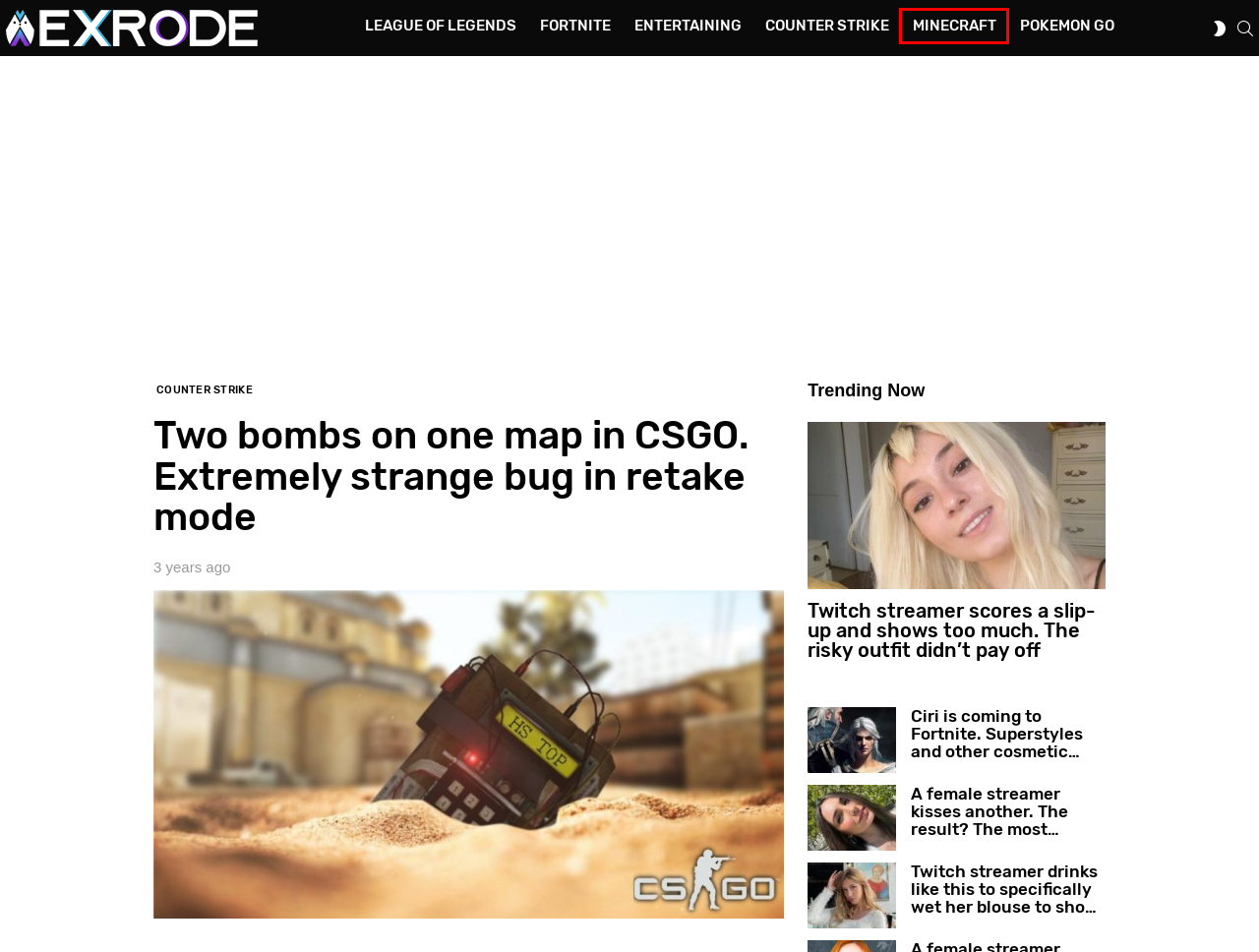You are given a screenshot depicting a webpage with a red bounding box around a UI element. Select the description that best corresponds to the new webpage after clicking the selected element. Here are the choices:
A. Pokemon Go - Exrode.com
B. Entertaining - Exrode.com
C. Twitch streamer drinks like this to specifically wet her blouse to show "arguments" - Exrode.com
D. Ciri is coming to Fortnite. Superstyles and other cosmetic items in 25.10 update - Exrode.com
E. Minecraft - Exrode.com
F. Fortnite - Exrode.com
G. Twitch streamer scores a slip-up and shows too much. The risky outfit didn't pay off - Exrode.com
H. Counter Strike - Exrode.com

E